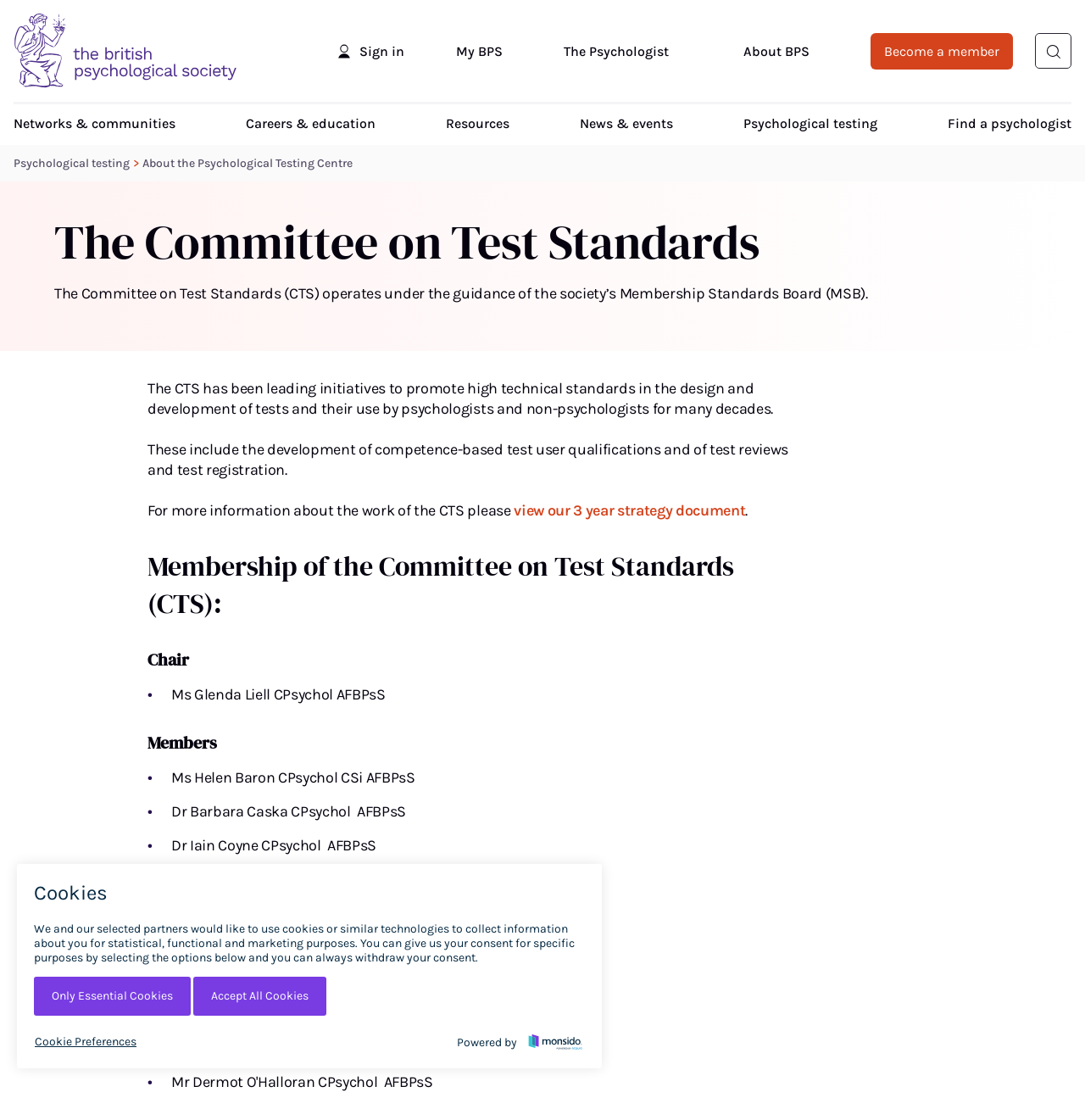Give a comprehensive overview of the webpage, including key elements.

The webpage is about the Committee on Test Standards (CTS) of the British Psychological Society (BPS). At the top left corner, there is a link to the BPS website, accompanied by an image of the BPS logo. Next to it, there are several links, including "Sign in", "My BPS", and "The Psychologist". 

On the top right corner, there are more links, including "Elections 2024", "Awards and grants", and "Contact us". Below these links, there are two buttons: "Become a member" and "Search". The search button has an accompanying image of a magnifying glass.

The main content of the webpage is divided into several sections. The first section is about the CTS, which operates under the guidance of the BPS's Membership Standards Board (MSB). There is a heading that reads "The Committee on Test Standards" followed by a paragraph of text that describes the CTS's initiatives to promote high technical standards in the design and development of tests.

Below this section, there is a heading that reads "Membership of the Committee on Test Standards (CTS):" followed by a list of members, including the Chair, Ms Glenda Liell CPsychol AFBPsS, and several other members with their names and credentials listed.

On the left side of the webpage, there are several links to different sections, including "Networks & communities", "Careers & education", "Resources", "News & events", "Psychological testing", and "Find a psychologist". Each of these sections has its own set of sub-links and content.